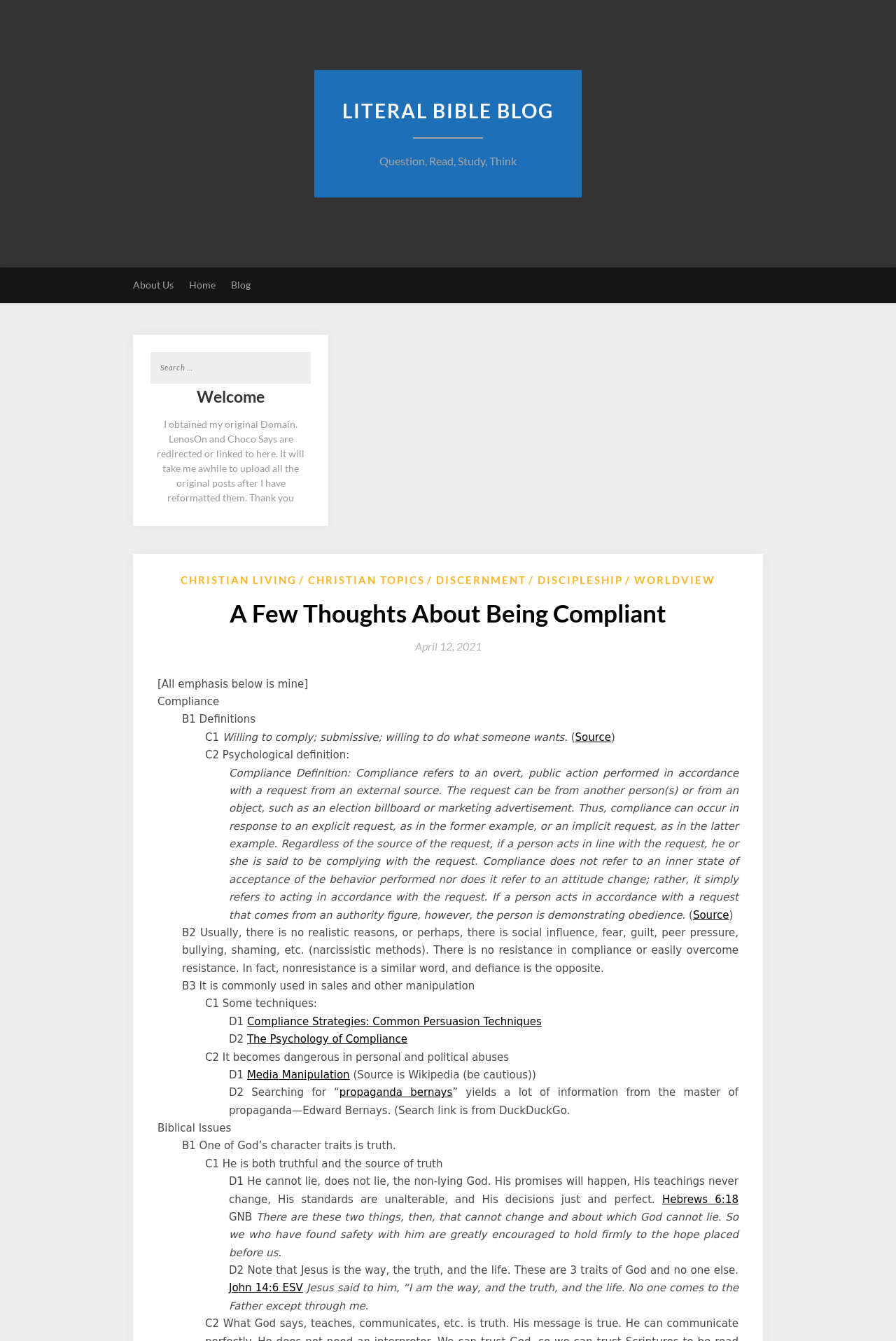Indicate the bounding box coordinates of the clickable region to achieve the following instruction: "Learn about compliance strategies."

[0.276, 0.757, 0.605, 0.766]